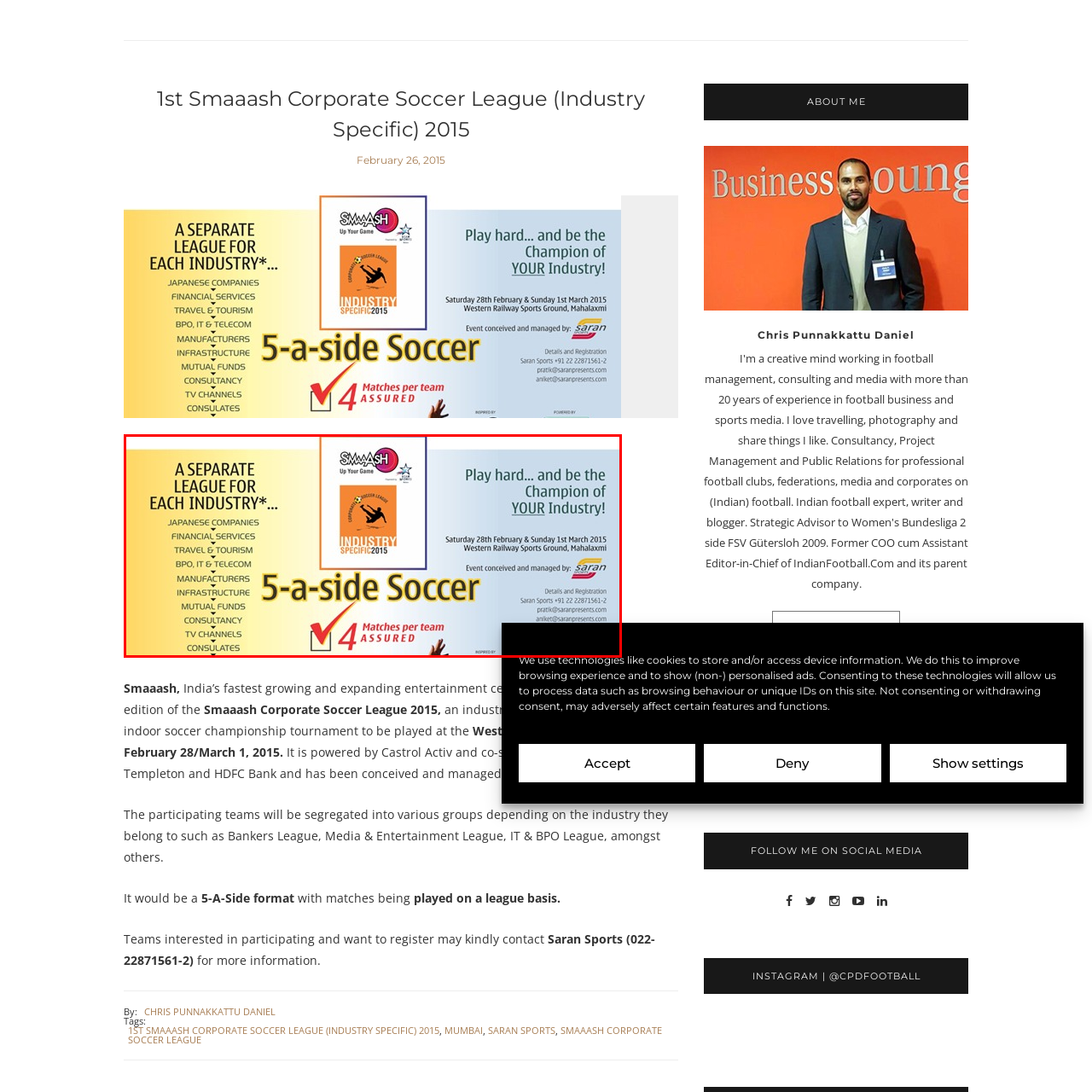Observe the content highlighted by the red box and supply a one-word or short phrase answer to the question: How many matches will each participating team be guaranteed?

Four